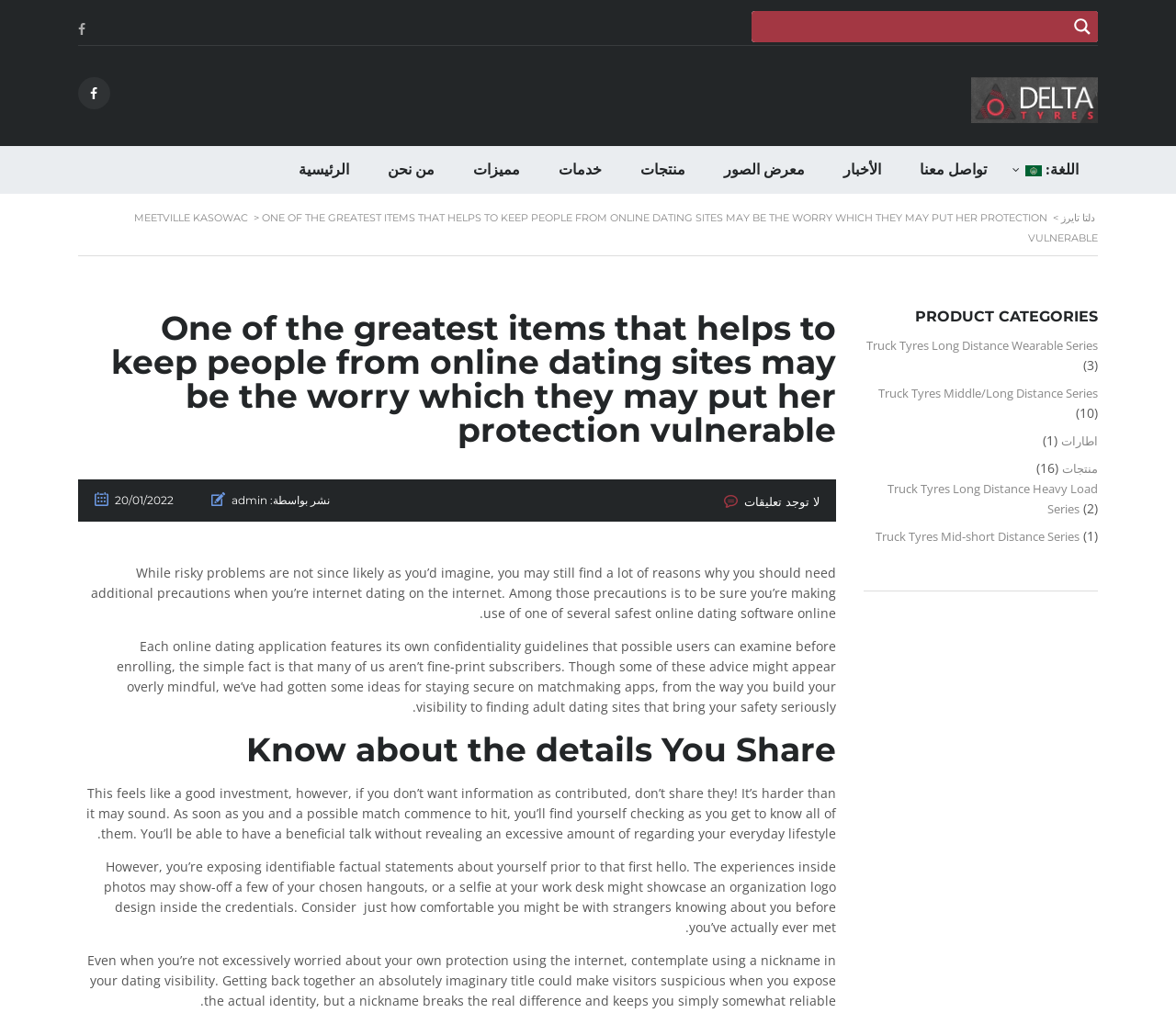What is the language of the webpage?
Based on the visual information, provide a detailed and comprehensive answer.

The language of the webpage is Arabic, as indicated by the language option in the top navigation menu, which allows users to switch between Arabic and other languages.